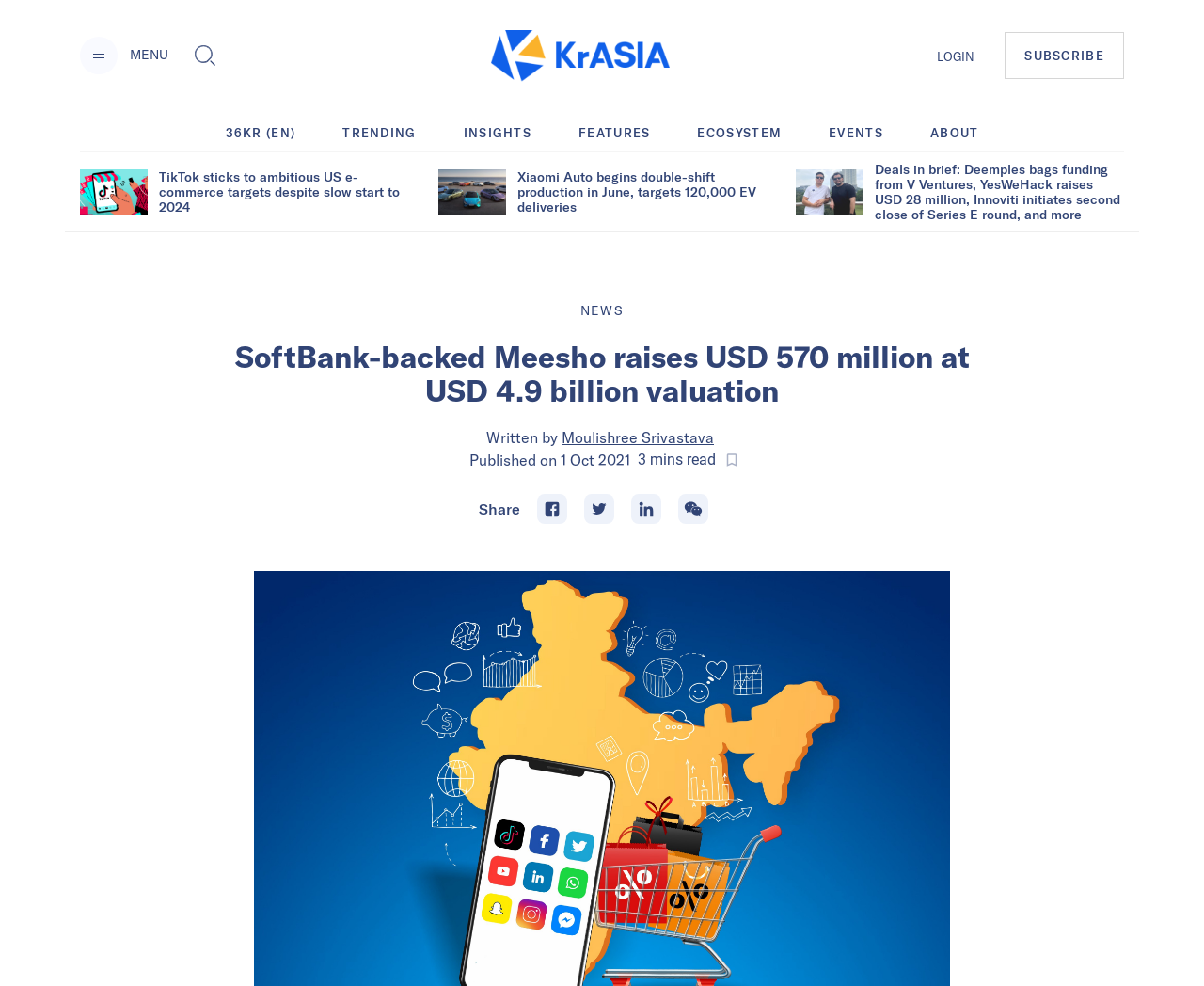When was the main article published?
Answer the question with a single word or phrase derived from the image.

1 Oct 2021